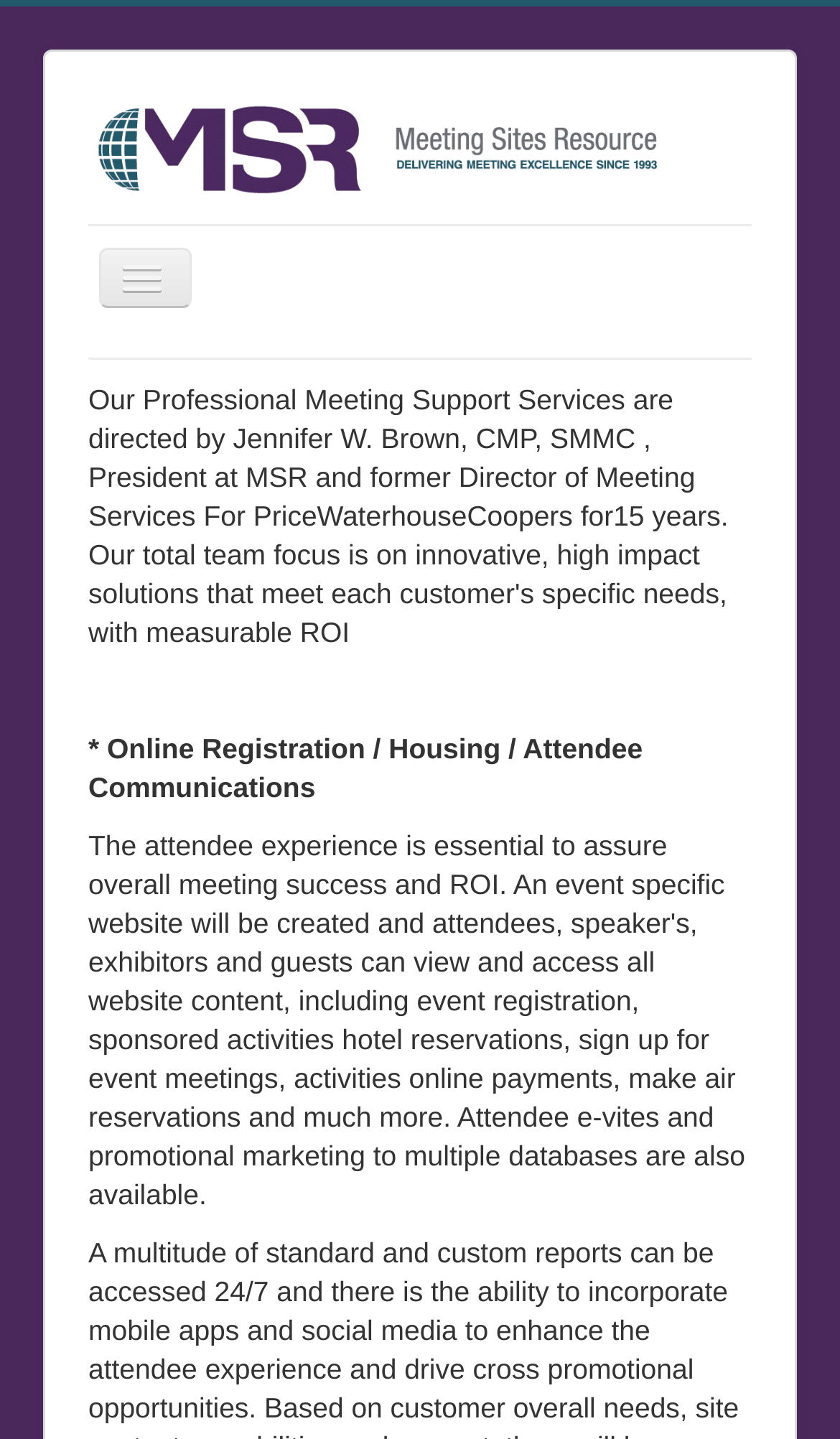Give the bounding box coordinates for the element described by: "alt="Meeting Sites Resource"".

[0.105, 0.066, 0.895, 0.14]